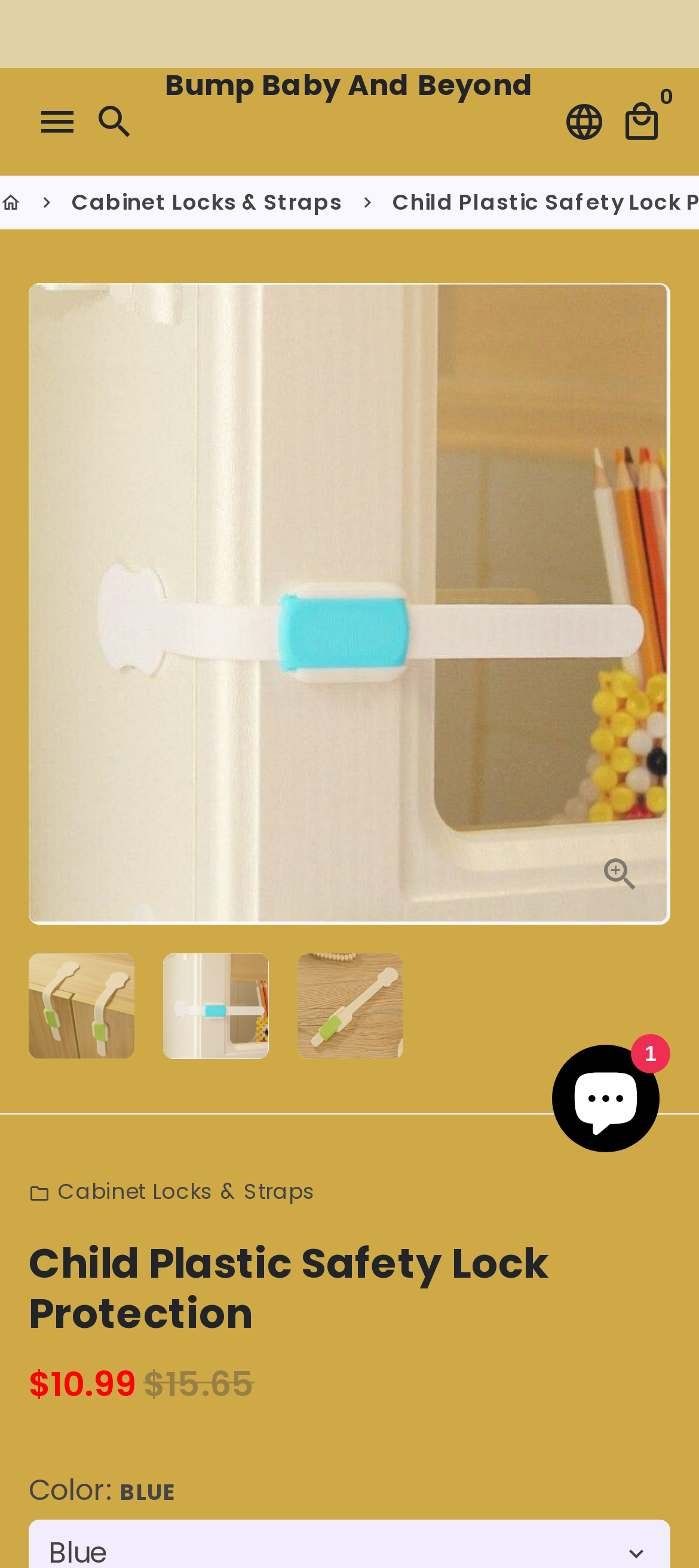What is the price of the product?
Refer to the image and provide a concise answer in one word or phrase.

$10.99